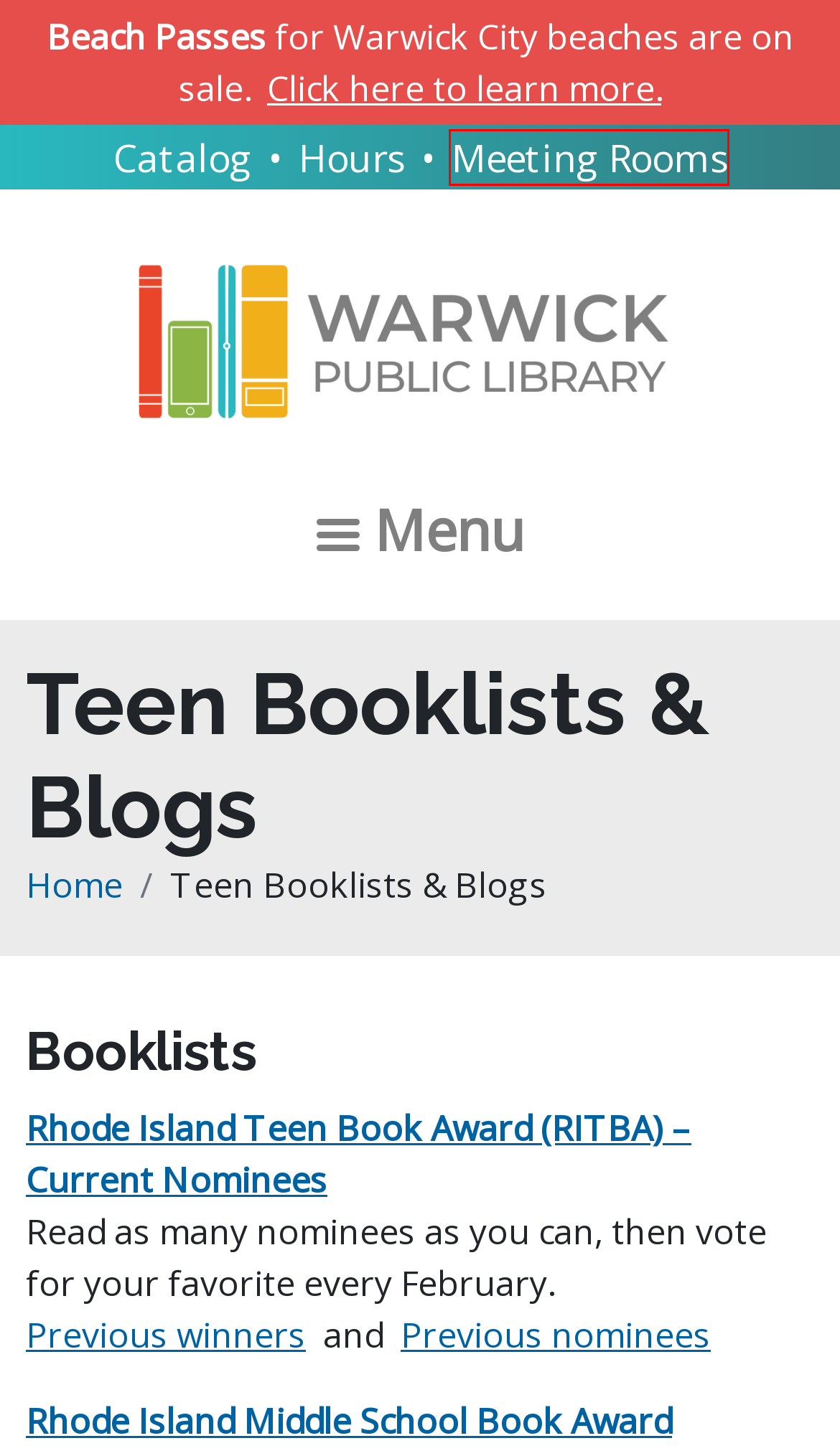Examine the screenshot of the webpage, which includes a red bounding box around an element. Choose the best matching webpage description for the page that will be displayed after clicking the element inside the red bounding box. Here are the candidates:
A. Meeting Rooms | Warwick Public Library
B. Beach Passes 2024 | Warwick Public Library
C. Previous Nominees | Rhode Island Teen Book Award
D. Previous Winners | Rhode Island Teen Book Award
E. Catalog Home | Warwick Public Library
F. Hours | Warwick Public Library
G. Black Authors & Illustrators - High School | Warwick Public Library
H. Current Nominees  | Rhode Island Teen Book Award

A